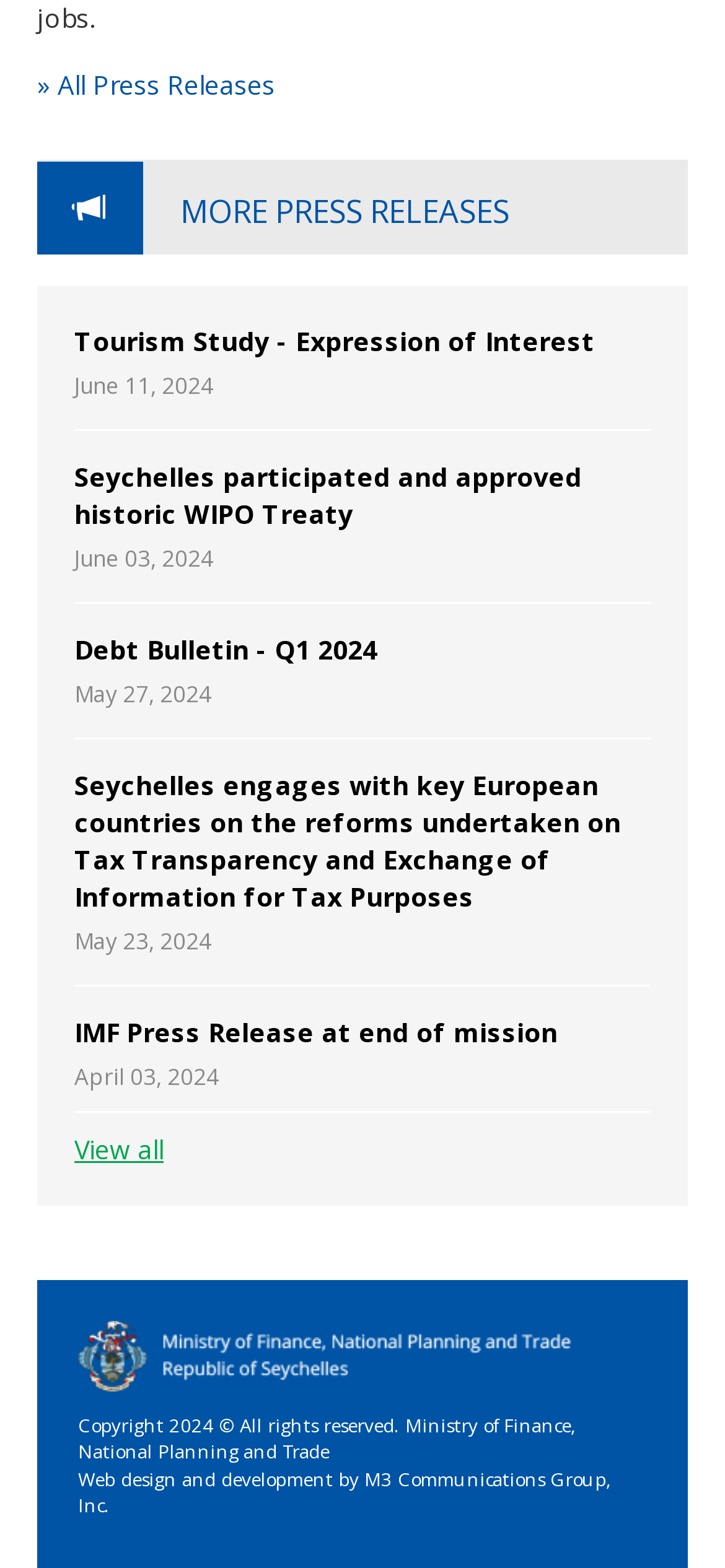Pinpoint the bounding box coordinates of the clickable element to carry out the following instruction: "View Seychelles participated and approved historic WIPO Treaty."

[0.103, 0.292, 0.803, 0.338]